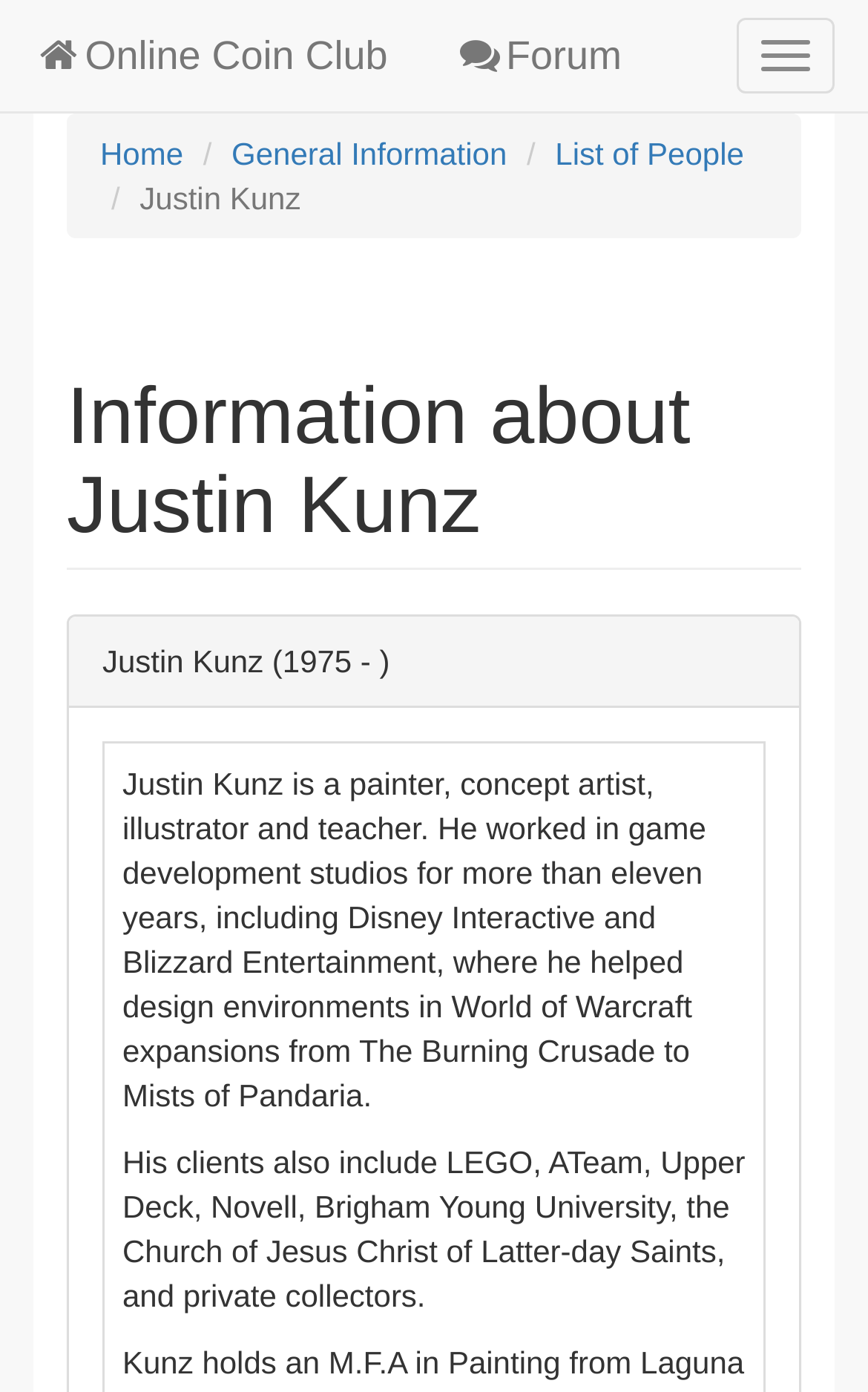Locate and extract the headline of this webpage.

Information about Justin Kunz